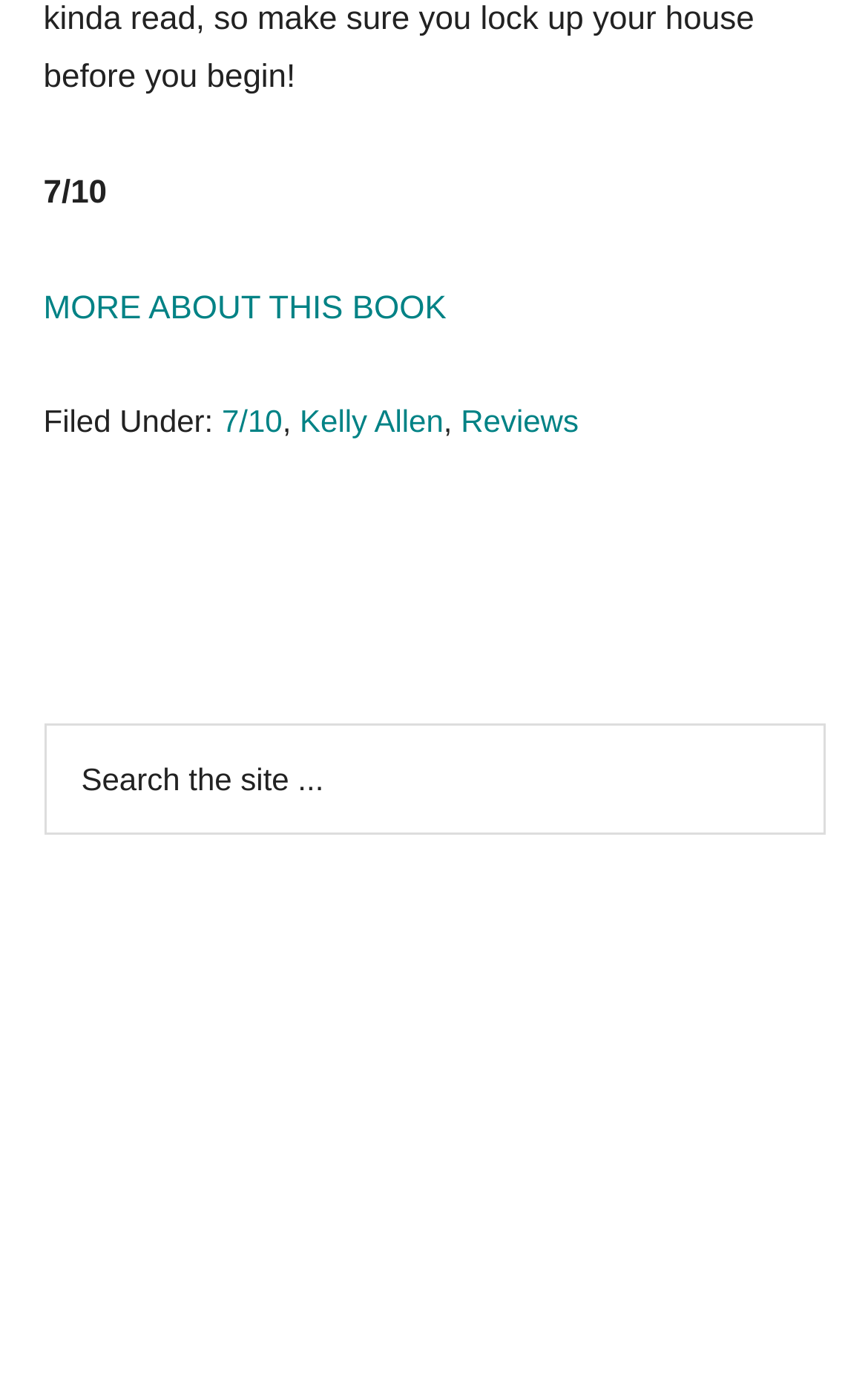Give a short answer to this question using one word or a phrase:
What is the author of the book?

Kelly Allen